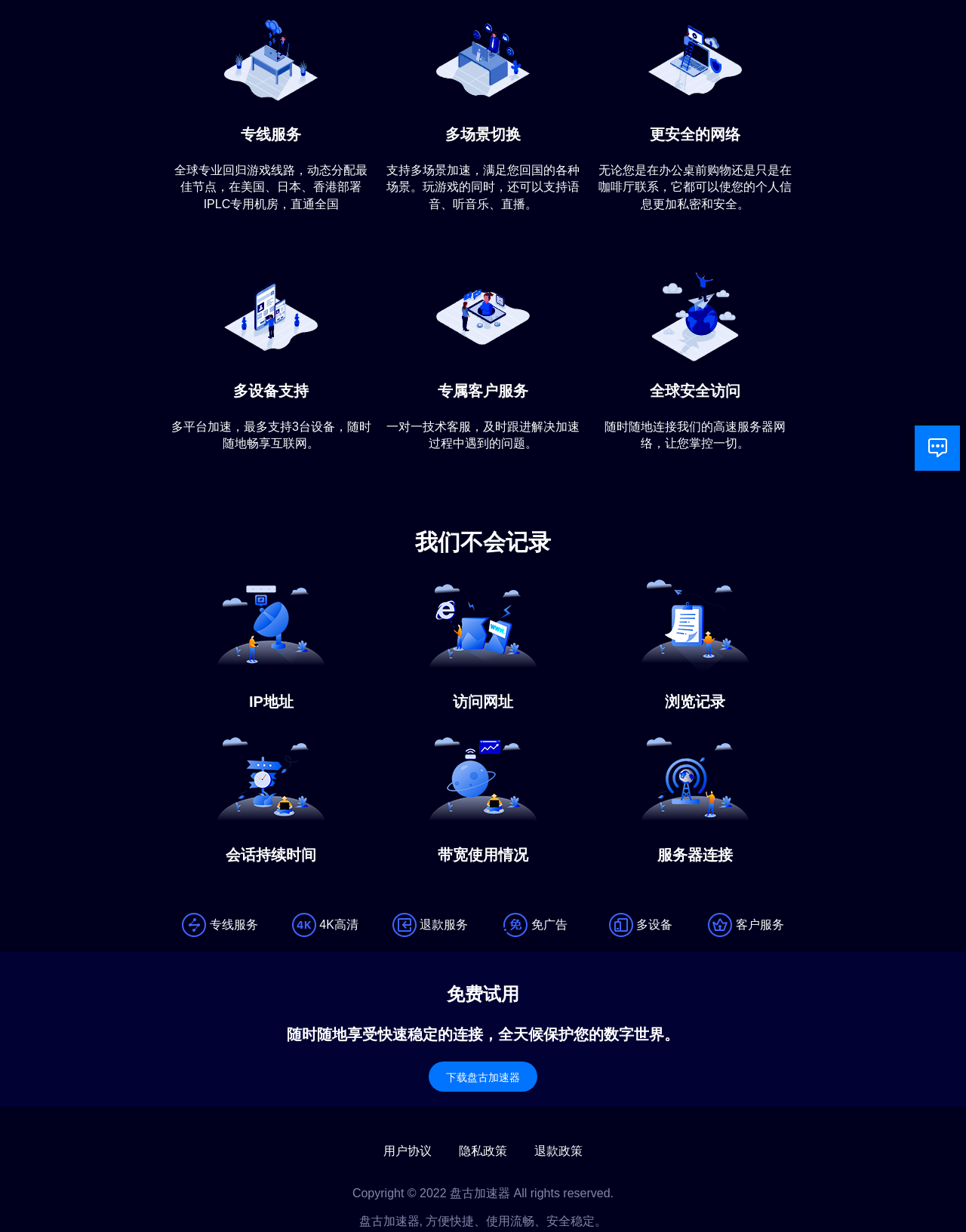Identify the bounding box for the given UI element using the description provided. Coordinates should be in the format (top-left x, top-left y, bottom-right x, bottom-right y) and must be between 0 and 1. Here is the description: 退款政策

[0.541, 0.919, 0.616, 0.949]